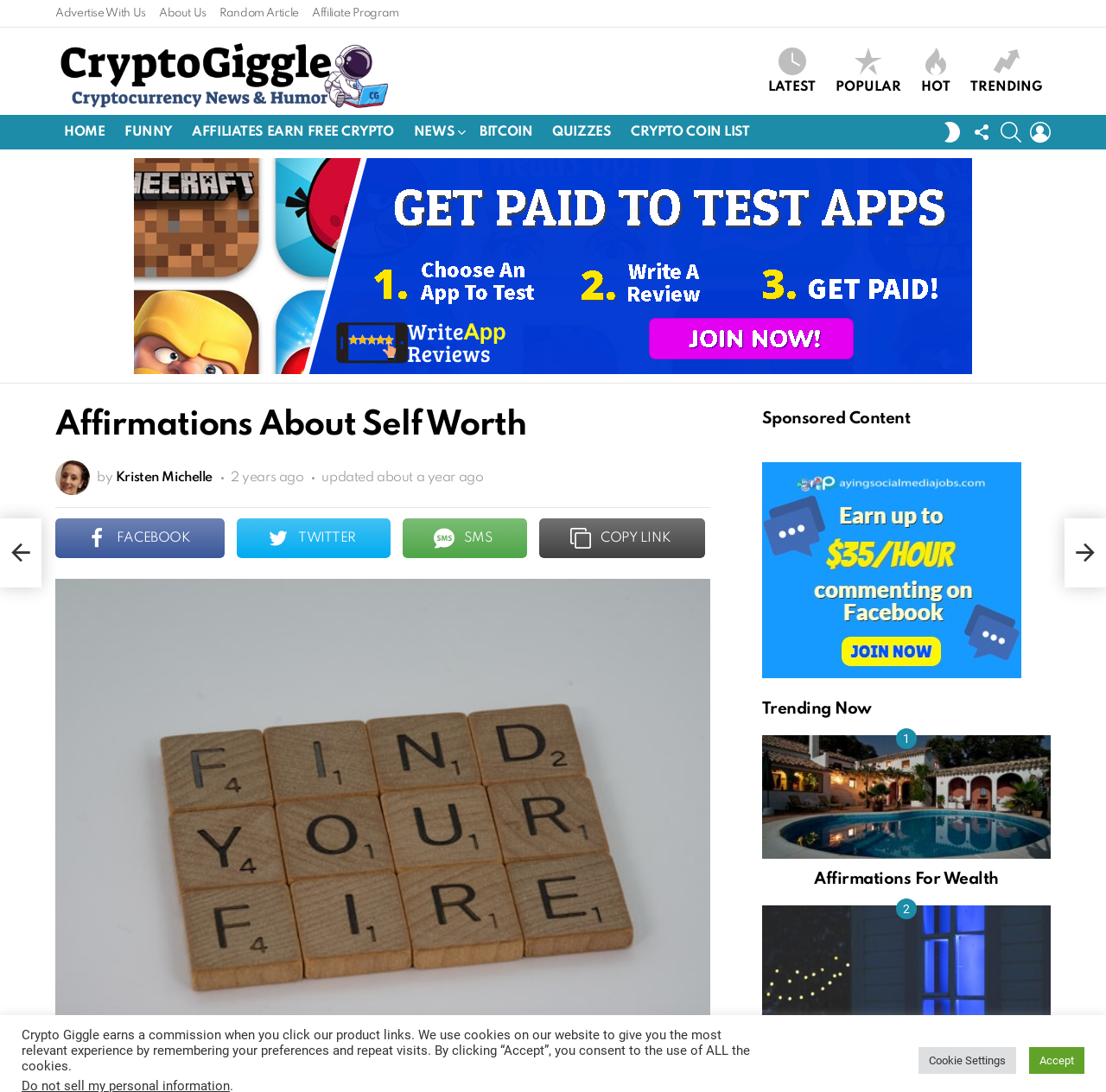Identify the bounding box coordinates of the region that should be clicked to execute the following instruction: "switch to a different skin".

[0.851, 0.105, 0.87, 0.137]